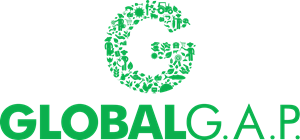Create a detailed narrative for the image.

The image features the logo of GLOBAL.G.A.P., an internationally recognized standard for farm production practices. The logo prominently displays a large green letter "G" composed of various botanical elements such as leaves and plants, symbolizing agricultural sustainability and natural practices. Below the "G," the name "GLOBAL G.A.P." is presented in a bold font, with "GLOBAL" in green and "G.A.P." in all capital letters, emphasizing the organization's commitment to ensuring safe, sustainable, and high-quality agricultural products. This logo reflects the organization's role in promoting good agricultural practices worldwide, aligning with their mission to enhance market access for farmers while prioritizing environmental sustainability.